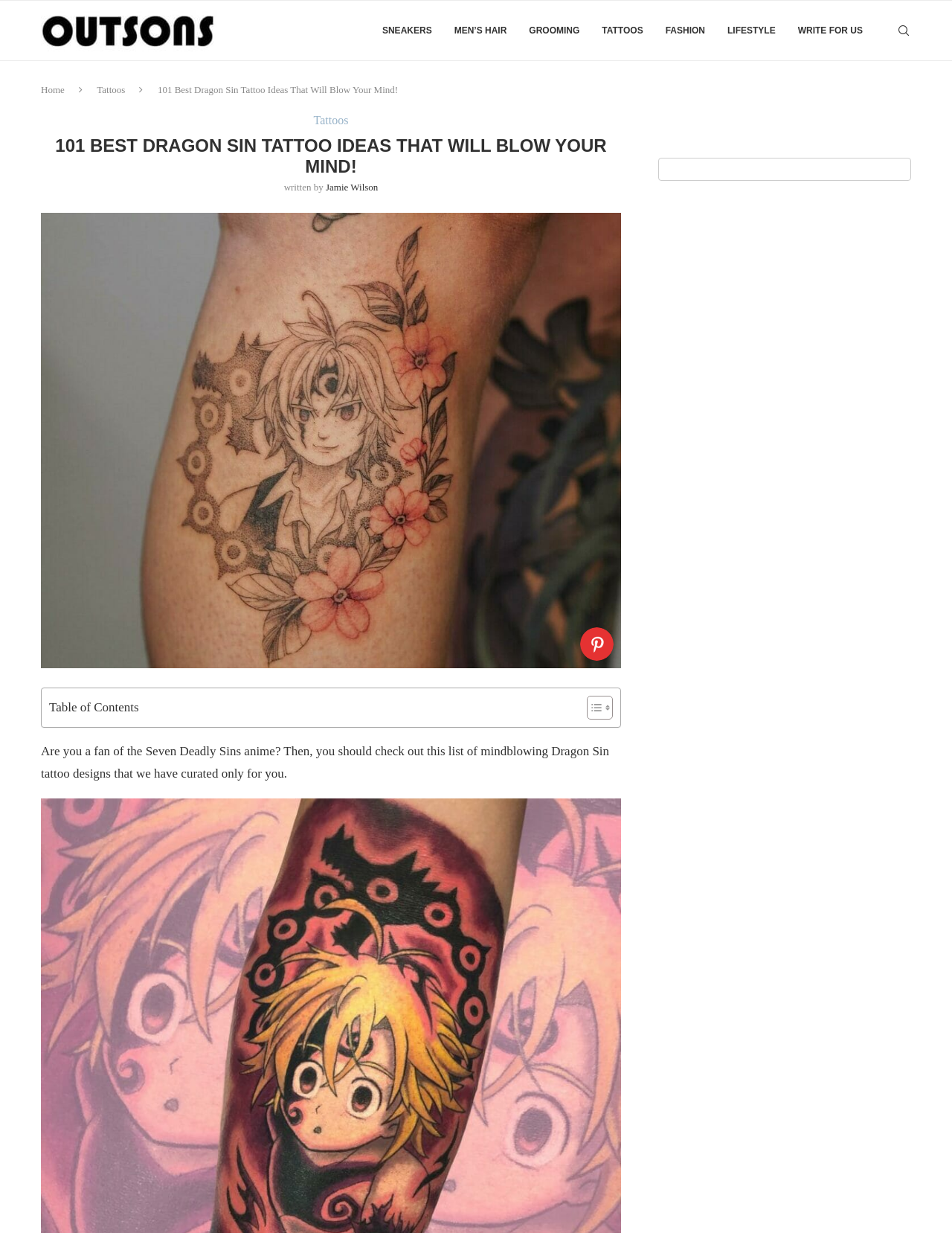Identify the main heading of the webpage and provide its text content.

101 BEST DRAGON SIN TATTOO IDEAS THAT WILL BLOW YOUR MIND!